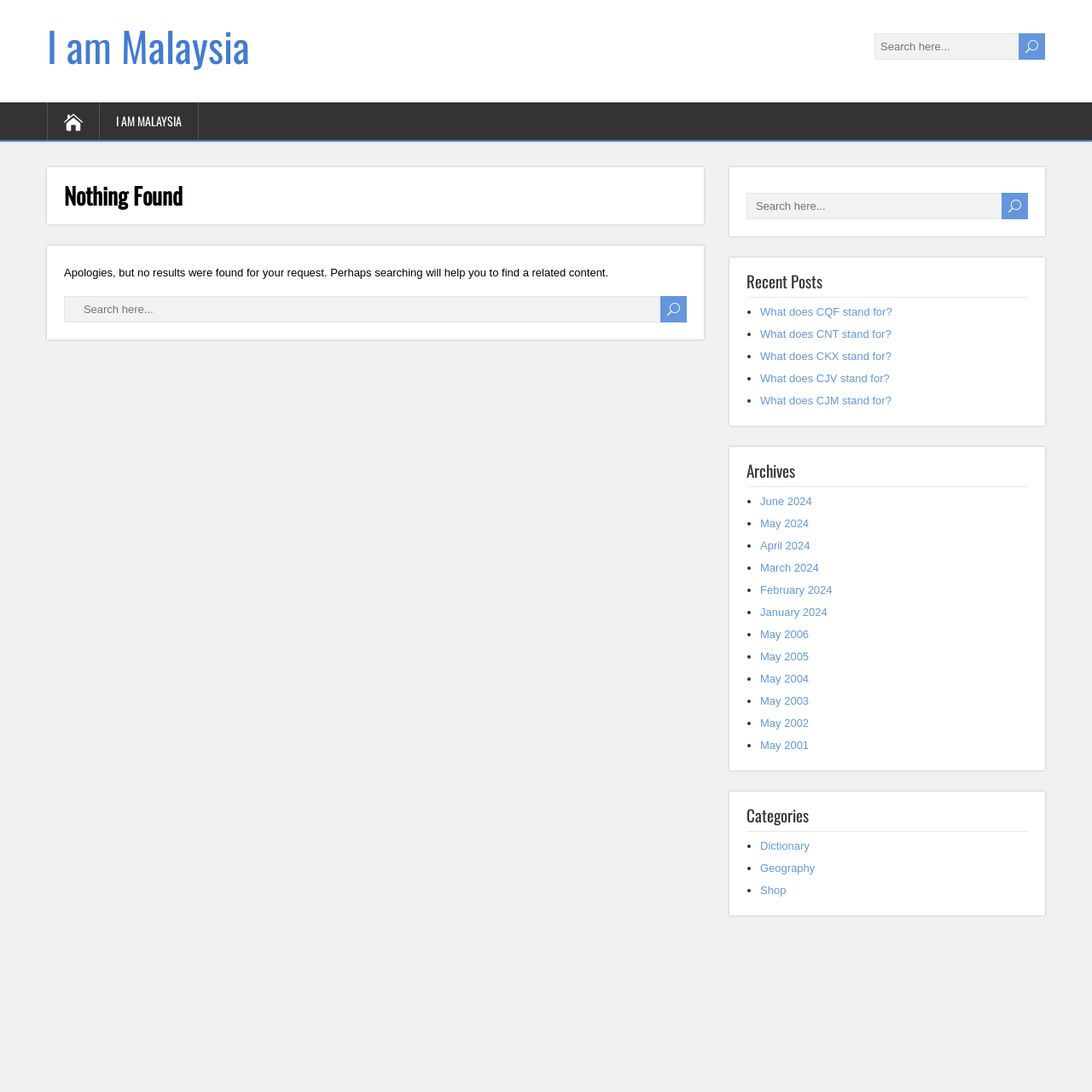How many recent posts are listed on the webpage?
Please provide a comprehensive answer to the question based on the webpage screenshot.

The webpage lists 5 recent posts, which are 'What does CQF stand for?', 'What does CNT stand for?', 'What does CKX stand for?', 'What does CJV stand for?', and 'What does CJM stand for?'. These posts are listed below the 'Recent Posts' heading.